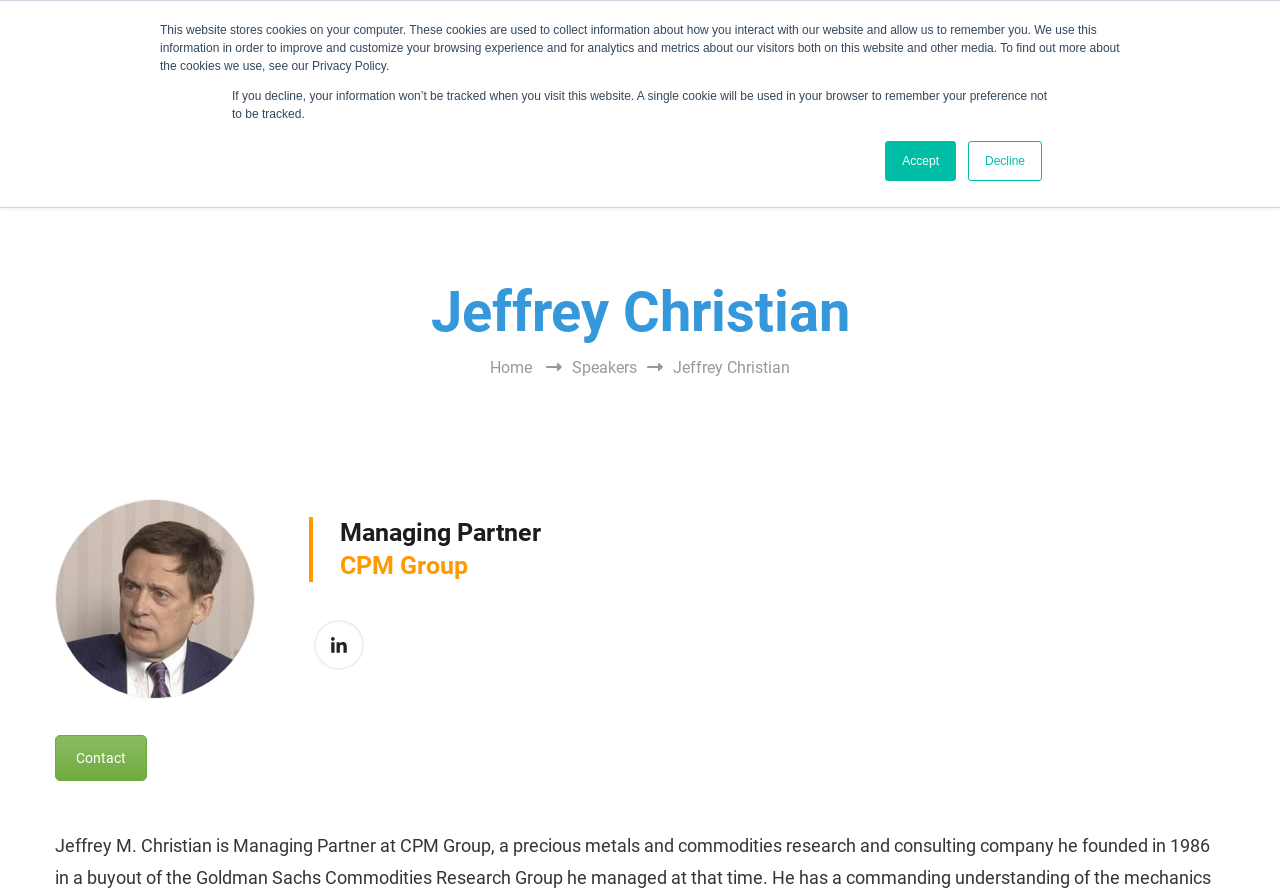Provide the bounding box coordinates for the UI element that is described as: "Speakers".

[0.447, 0.402, 0.498, 0.424]